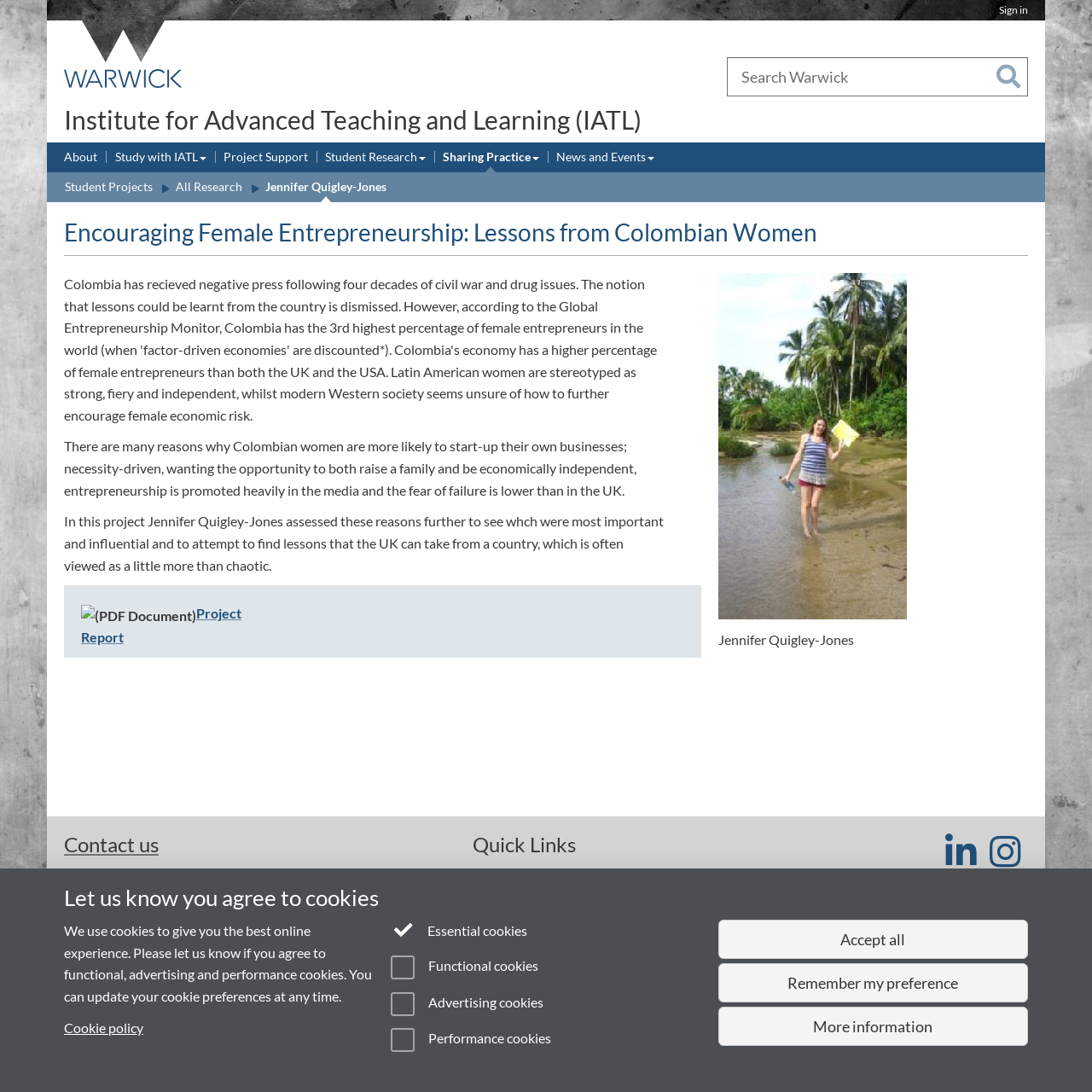Explain the contents of the webpage comprehensively.

This webpage is about the Institute for Advanced Teaching and Learning (IATL) at the University of Warwick, with a focus on a specific project titled "Encouraging Female Entrepreneurship: Lessons from Colombian Women". 

At the top of the page, there is a utility bar with a "Sign in" link and a University of Warwick homepage link, accompanied by an image of the university's logo. Below this, there is a navigation menu with links to "Study", "Research", "Business", "Alumni", "News", and "Engagement". 

On the right side of the page, there is a search bar with a "Search" button. 

The main content of the page is divided into two sections. The first section has a heading that reads "Encouraging Female Entrepreneurship: Lessons from Colombian Women" and provides a brief introduction to the project. There are two paragraphs of text that describe the project's goals and objectives. 

Below this, there is an image of a PDF document and a link to a project report. There is also an image of Jennifer Quigley-Jones, the project lead. 

The second section of the main content has a heading that reads "Contact us" and provides contact information for IATL, including an address, phone number, and email address. There are also links to "Quick Links" such as applying for project support, joining a mailing list, and learning more about the institute. 

At the bottom of the page, there are links to IATL's social media profiles, as well as a section with links to "Page contact", "Last revised", and "Powered by" information. There are also links to "Accessibility", "Cookies", "Terms", and other legal information. 

Finally, there is a complementary section that appears to be a cookie policy notification, with a heading that reads "Let us know you agree to cookies" and a brief description of the types of cookies used on the site. There are checkboxes to select which types of cookies to accept, as well as buttons to "Accept all" or "Remember my preference".